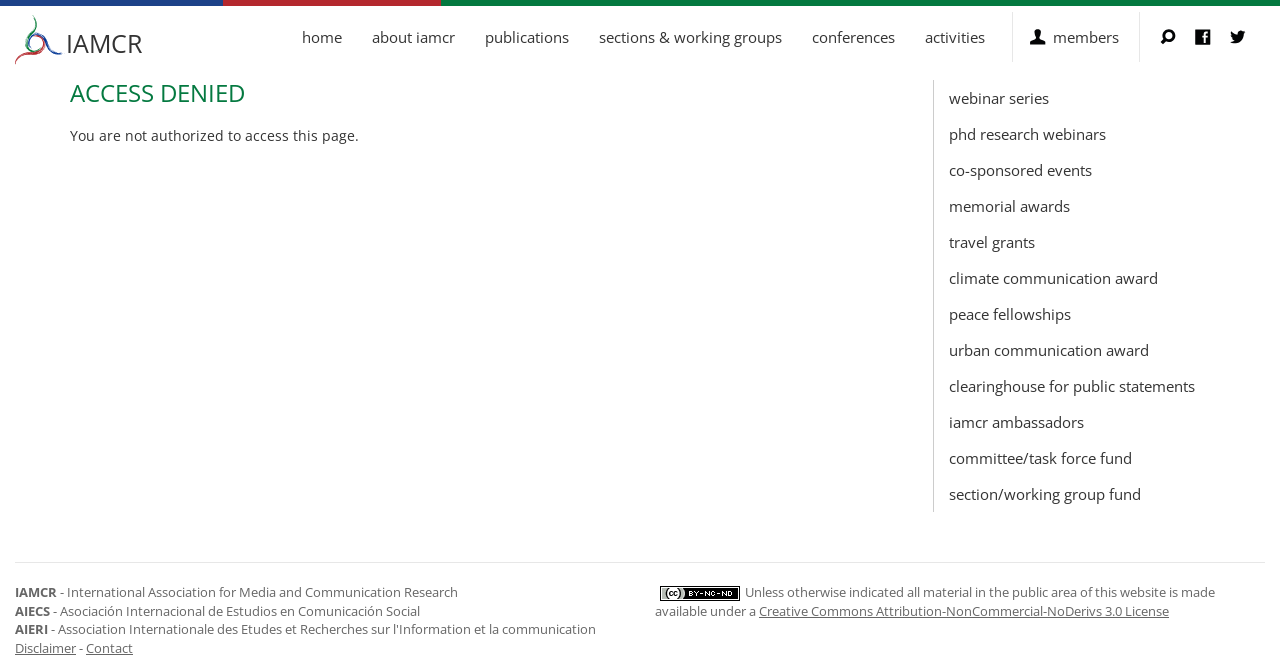Can you identify the bounding box coordinates of the clickable region needed to carry out this instruction: 'View the 'webinar series' activity'? The coordinates should be four float numbers within the range of 0 to 1, stated as [left, top, right, bottom].

[0.741, 0.122, 0.933, 0.177]